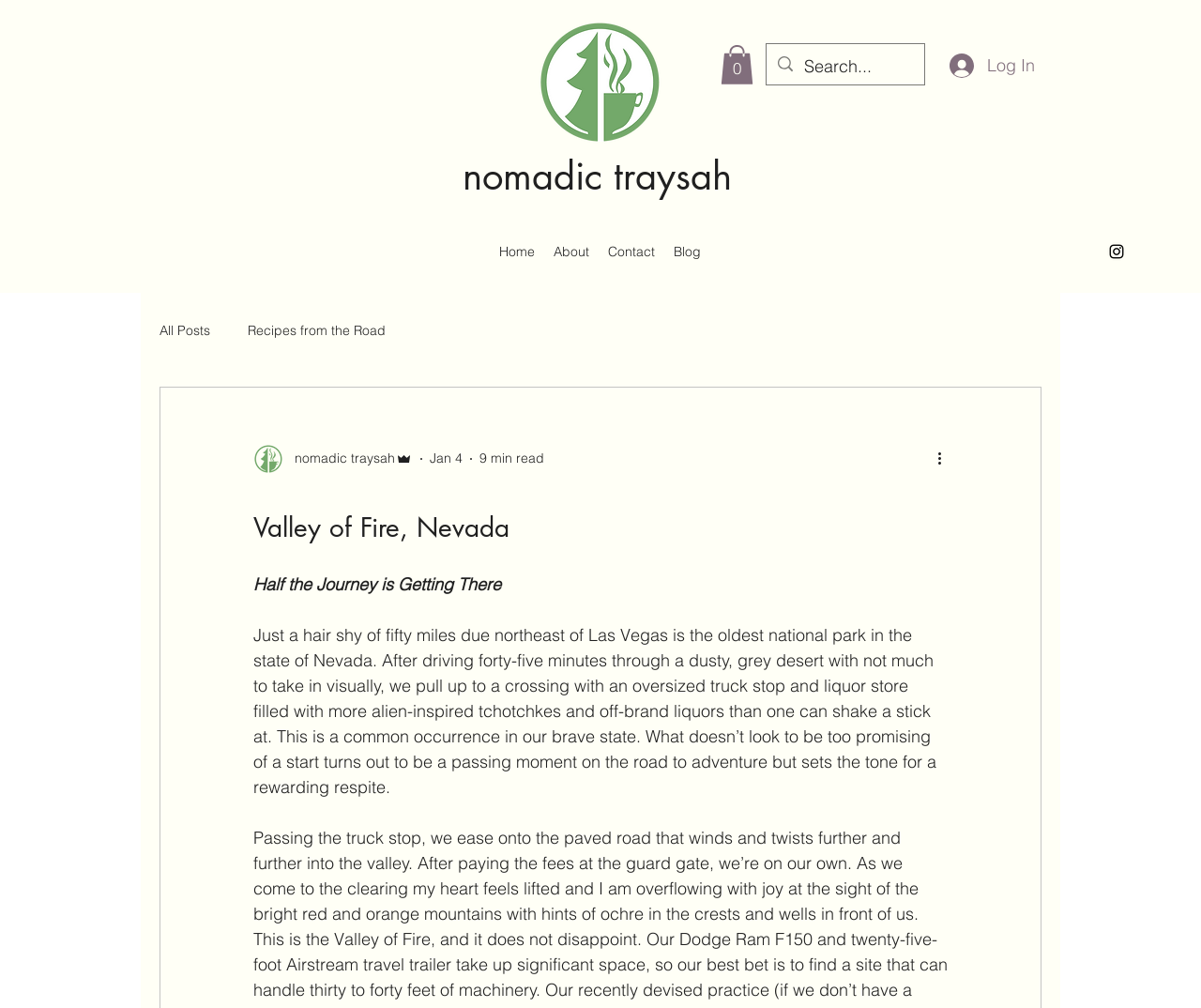Using the description "aria-label="Search..." name="q" placeholder="Search..."", predict the bounding box of the relevant HTML element.

[0.67, 0.044, 0.737, 0.088]